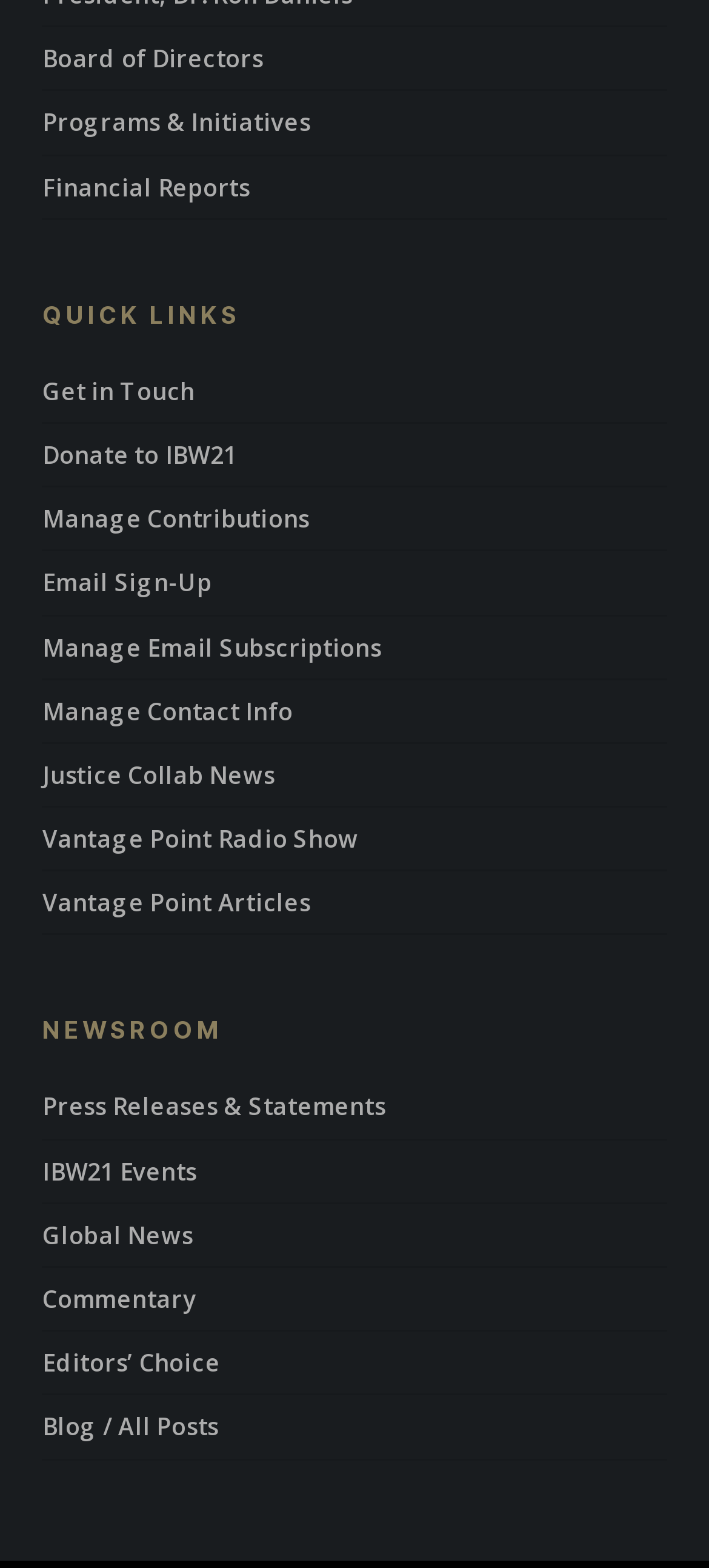Determine the bounding box coordinates of the region I should click to achieve the following instruction: "Read Vantage Point Articles". Ensure the bounding box coordinates are four float numbers between 0 and 1, i.e., [left, top, right, bottom].

[0.06, 0.556, 0.94, 0.596]